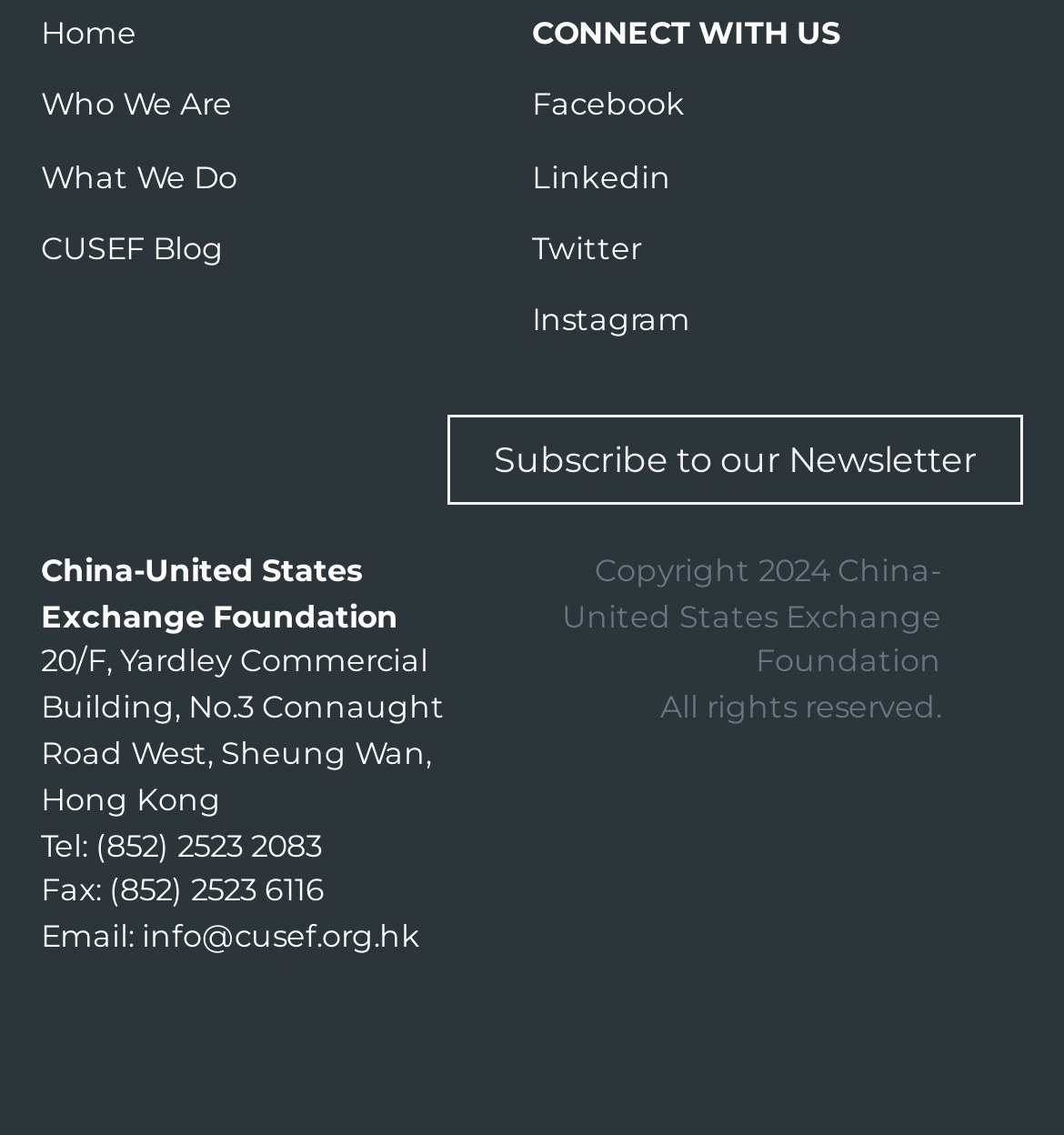What is the email address of the China-United States Exchange Foundation?
Based on the screenshot, provide your answer in one word or phrase.

info@cusef.org.hk